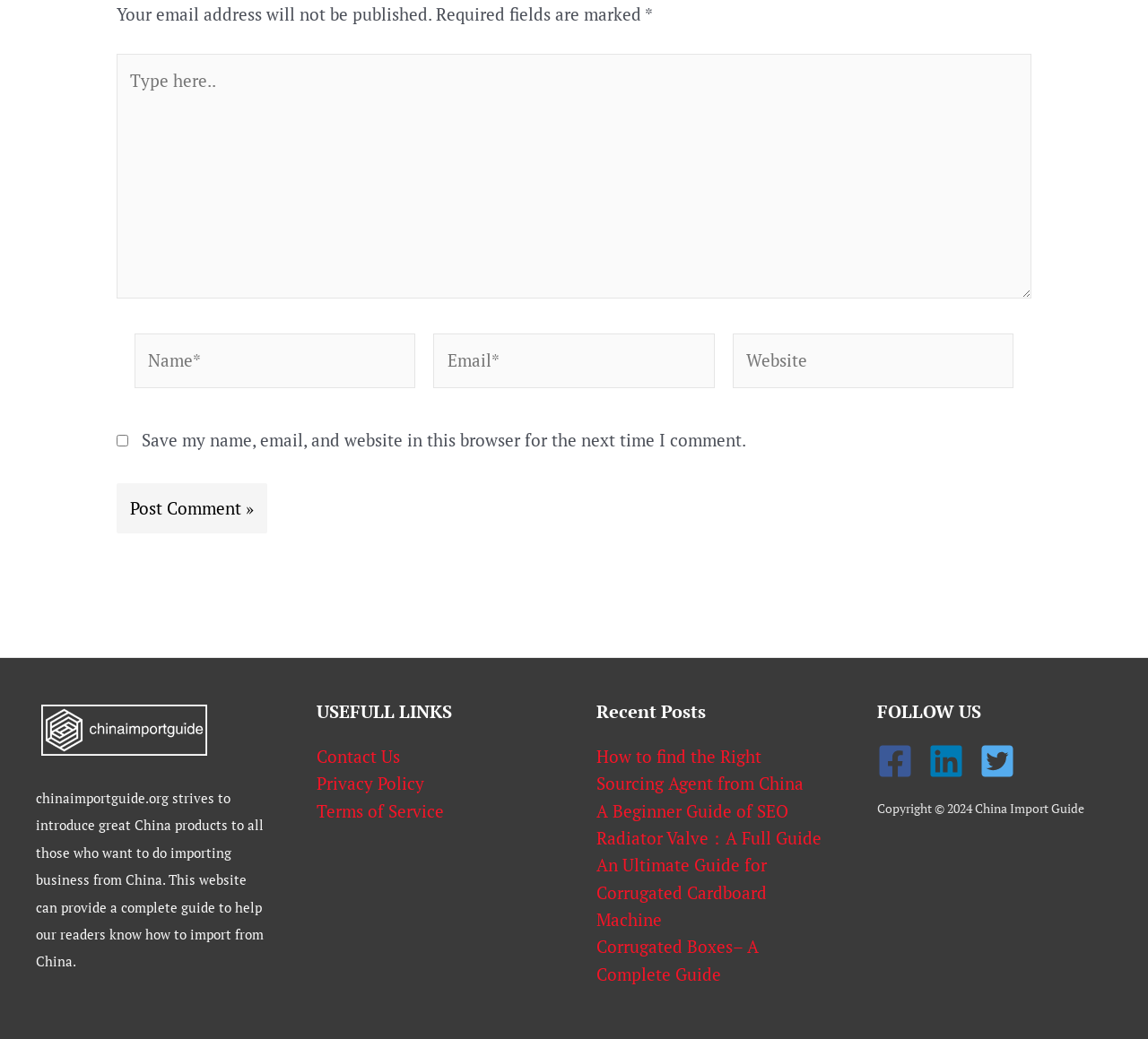Locate the bounding box coordinates of the clickable part needed for the task: "Visit the Contact Us page".

[0.275, 0.717, 0.348, 0.738]